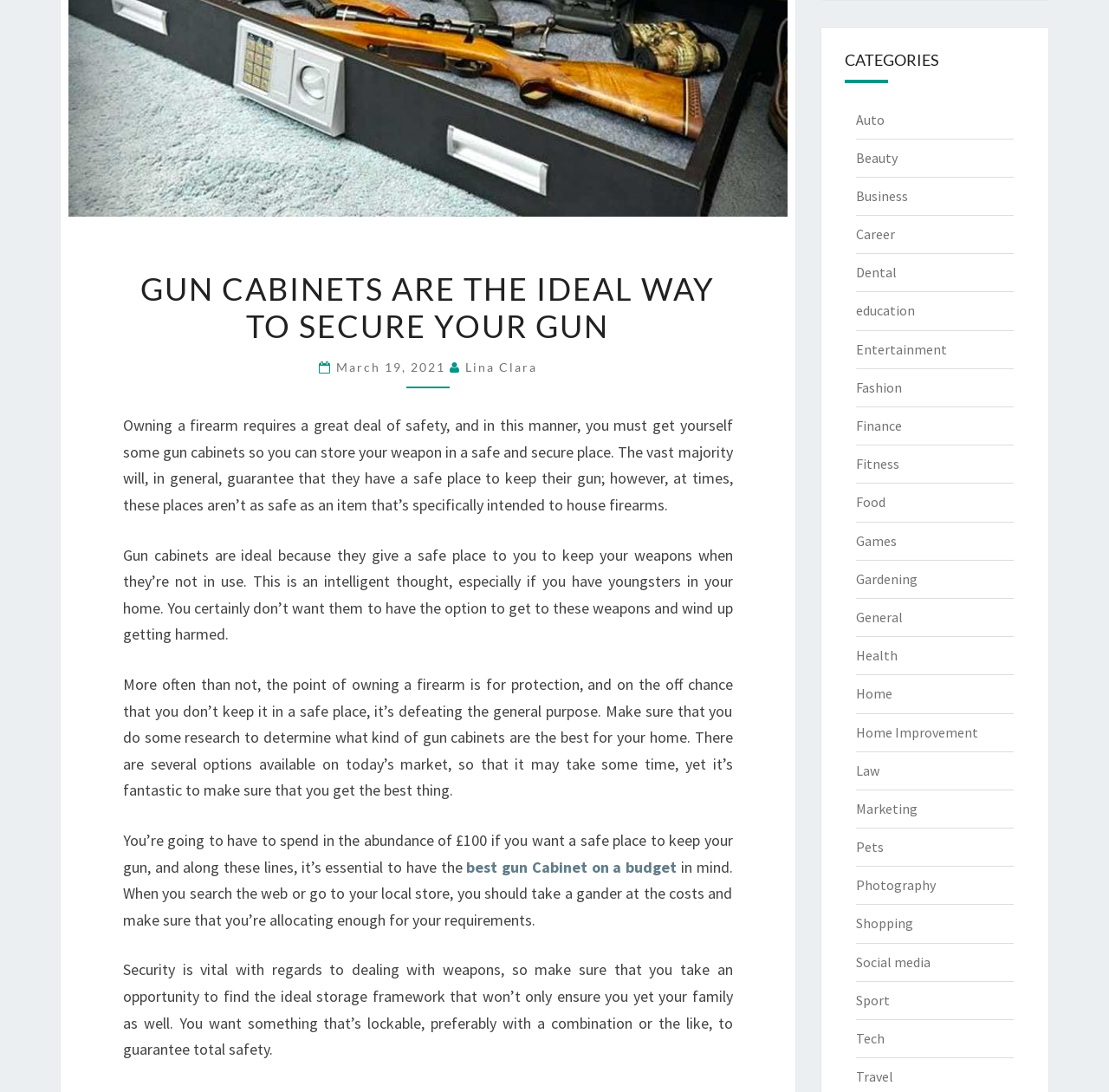Identify the bounding box of the HTML element described here: "March 19, 2021". Provide the coordinates as four float numbers between 0 and 1: [left, top, right, bottom].

[0.303, 0.33, 0.405, 0.343]